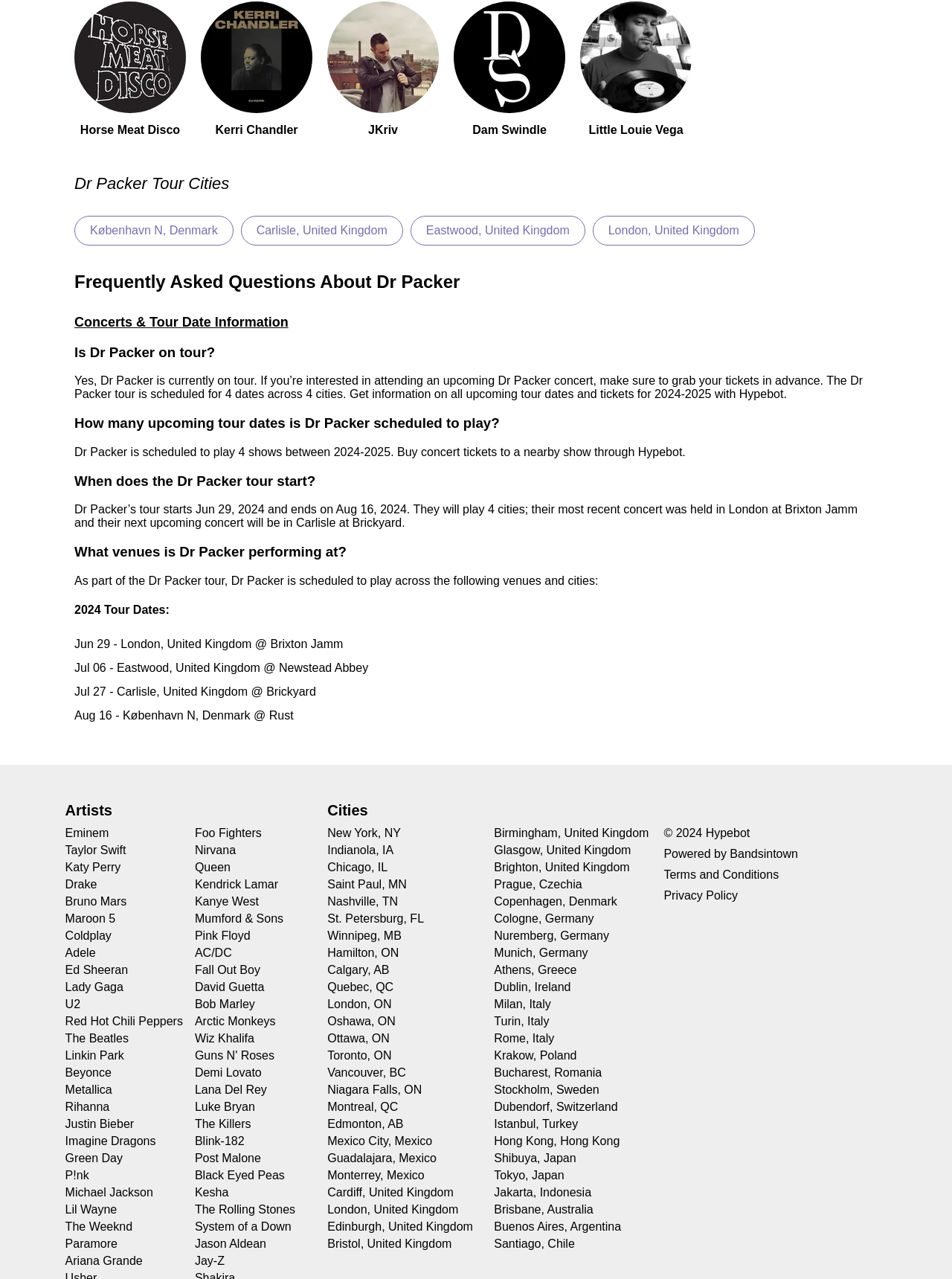Please identify the bounding box coordinates of the element that needs to be clicked to execute the following command: "Read Frequently Asked Questions About Dr Packer". Provide the bounding box using four float numbers between 0 and 1, formatted as [left, top, right, bottom].

[0.078, 0.212, 0.922, 0.229]